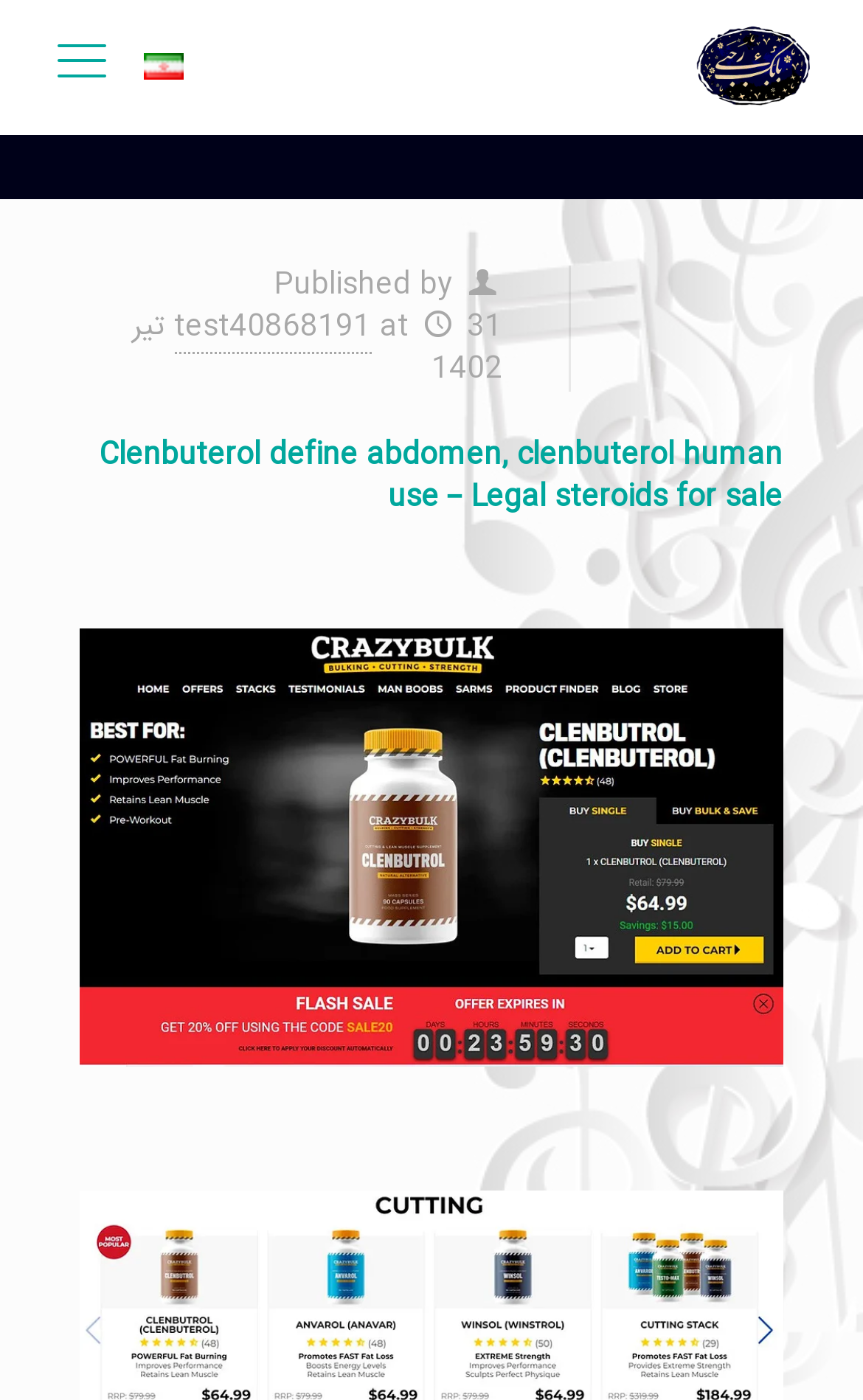What is the type of the second element in the top navigation bar?
Give a single word or phrase as your answer by examining the image.

user icon